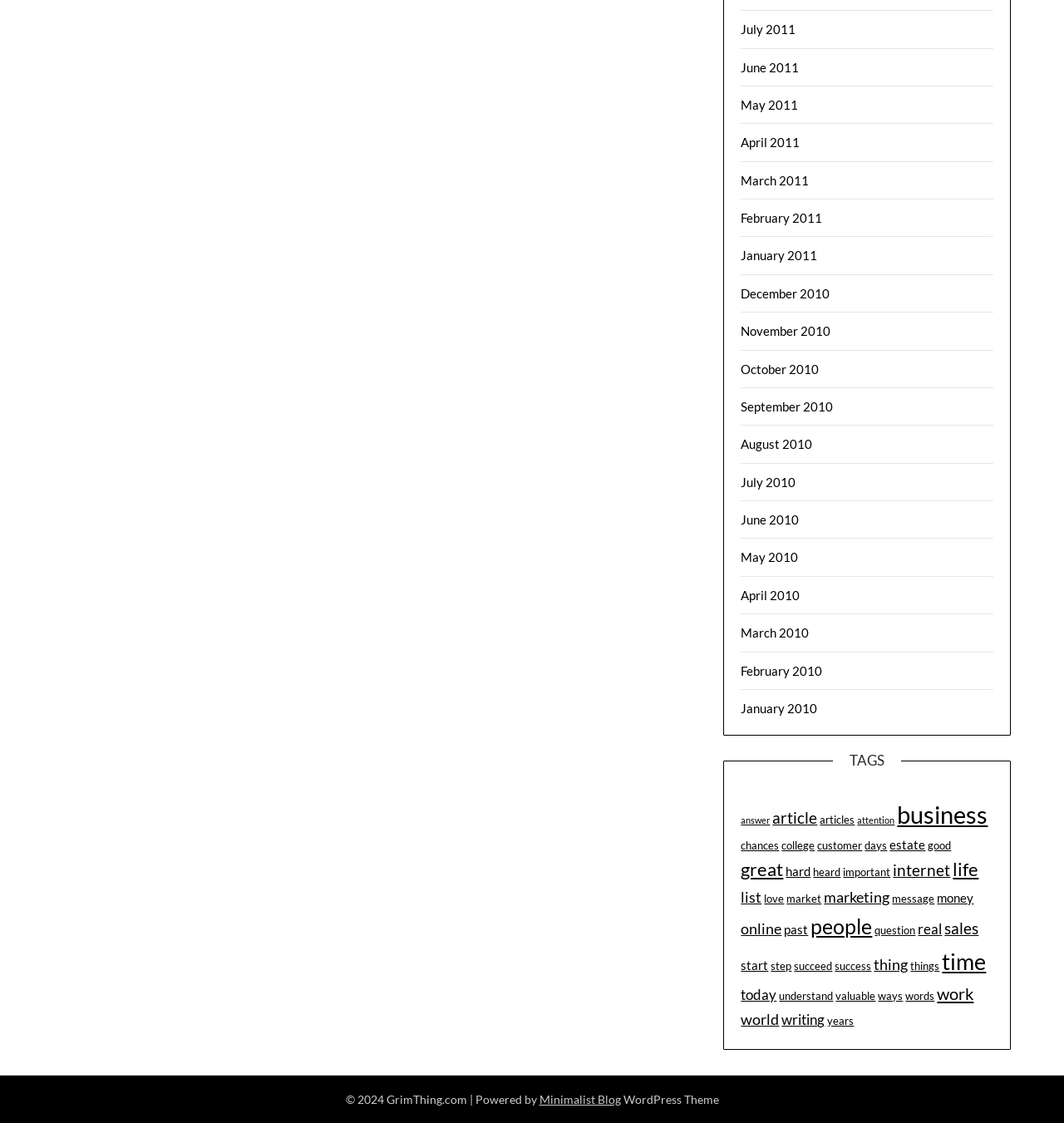What is the theme of the website?
Provide a detailed answer to the question, using the image to inform your response.

I looked at the footer of the webpage and found a link that says 'Minimalist Blog WordPress Theme', which suggests that the theme of the website is a minimalist blog.